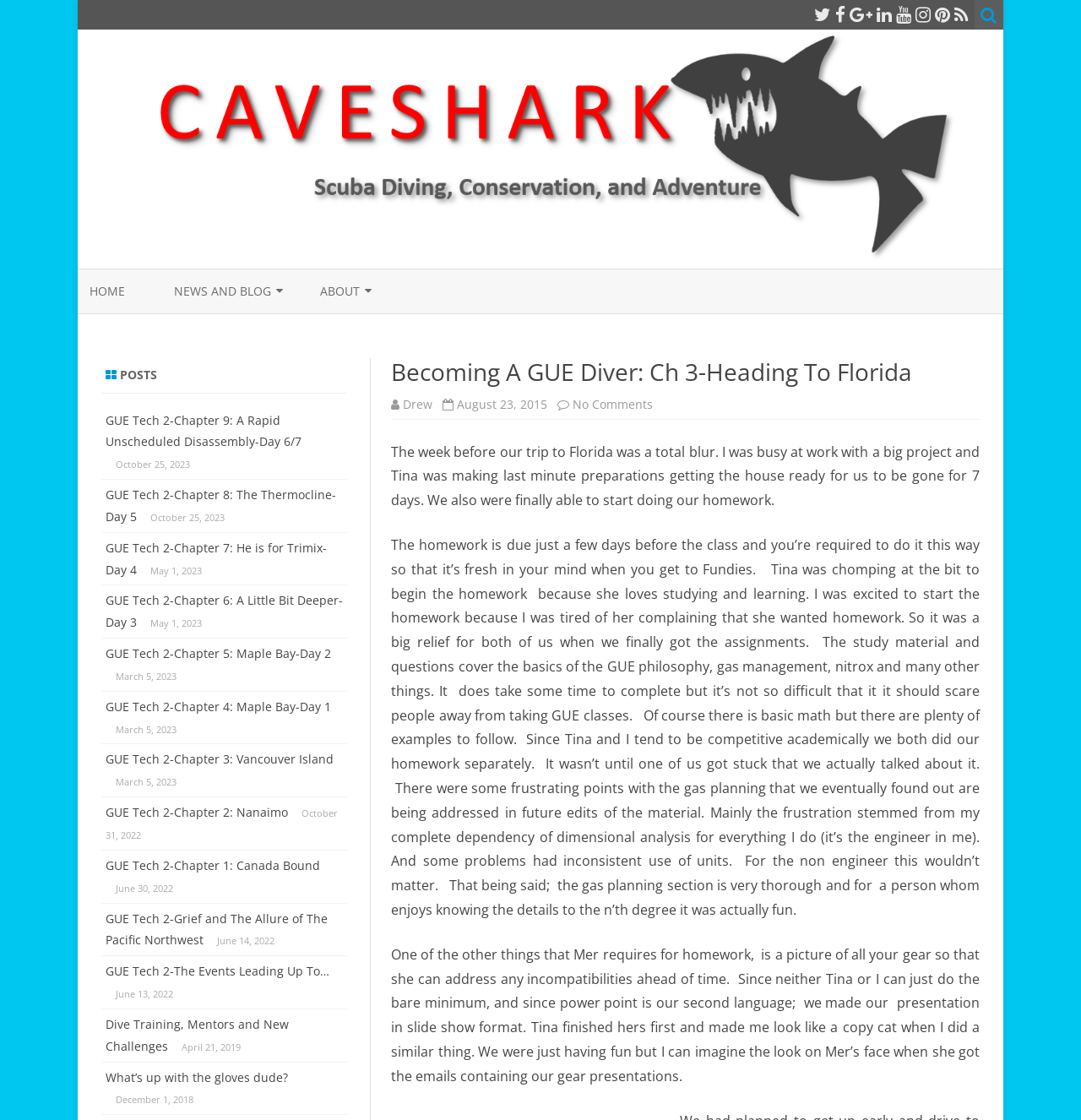Please identify the bounding box coordinates of the region to click in order to complete the given instruction: "Read the 'NEWS AND BLOG' section". The coordinates should be four float numbers between 0 and 1, i.e., [left, top, right, bottom].

[0.161, 0.253, 0.251, 0.267]